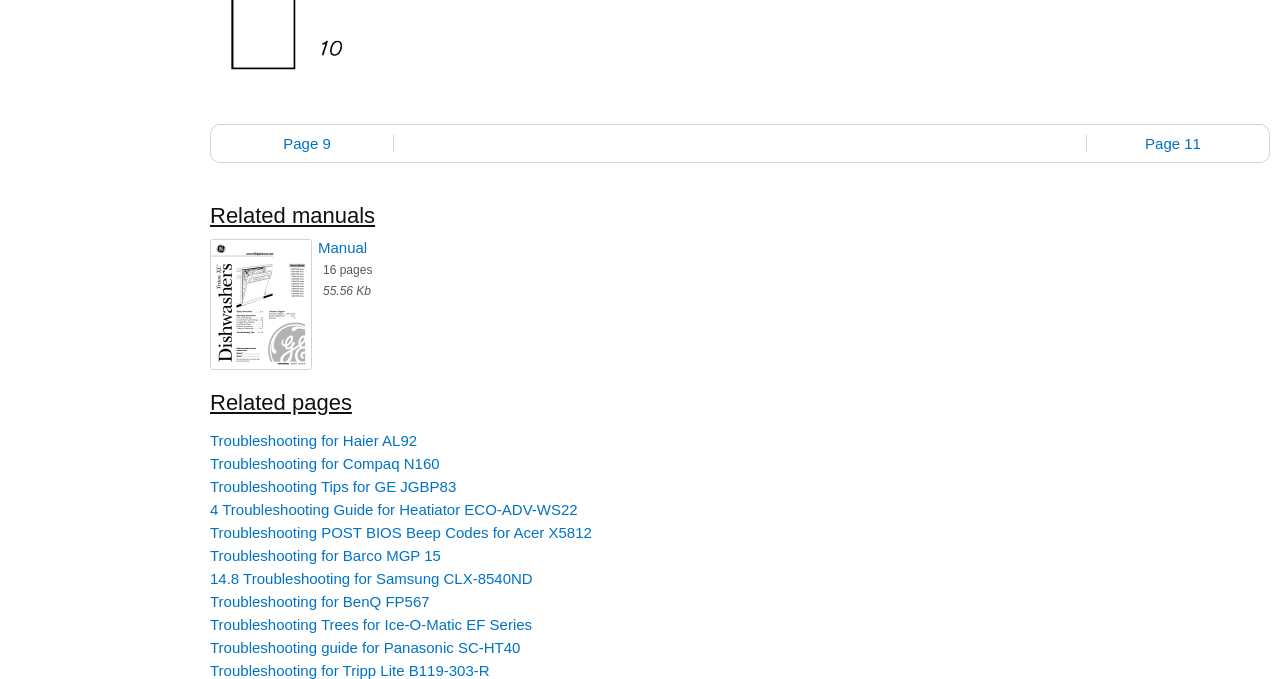Determine the bounding box coordinates of the target area to click to execute the following instruction: "troubleshoot Haier AL92."

[0.164, 0.636, 1.0, 0.661]